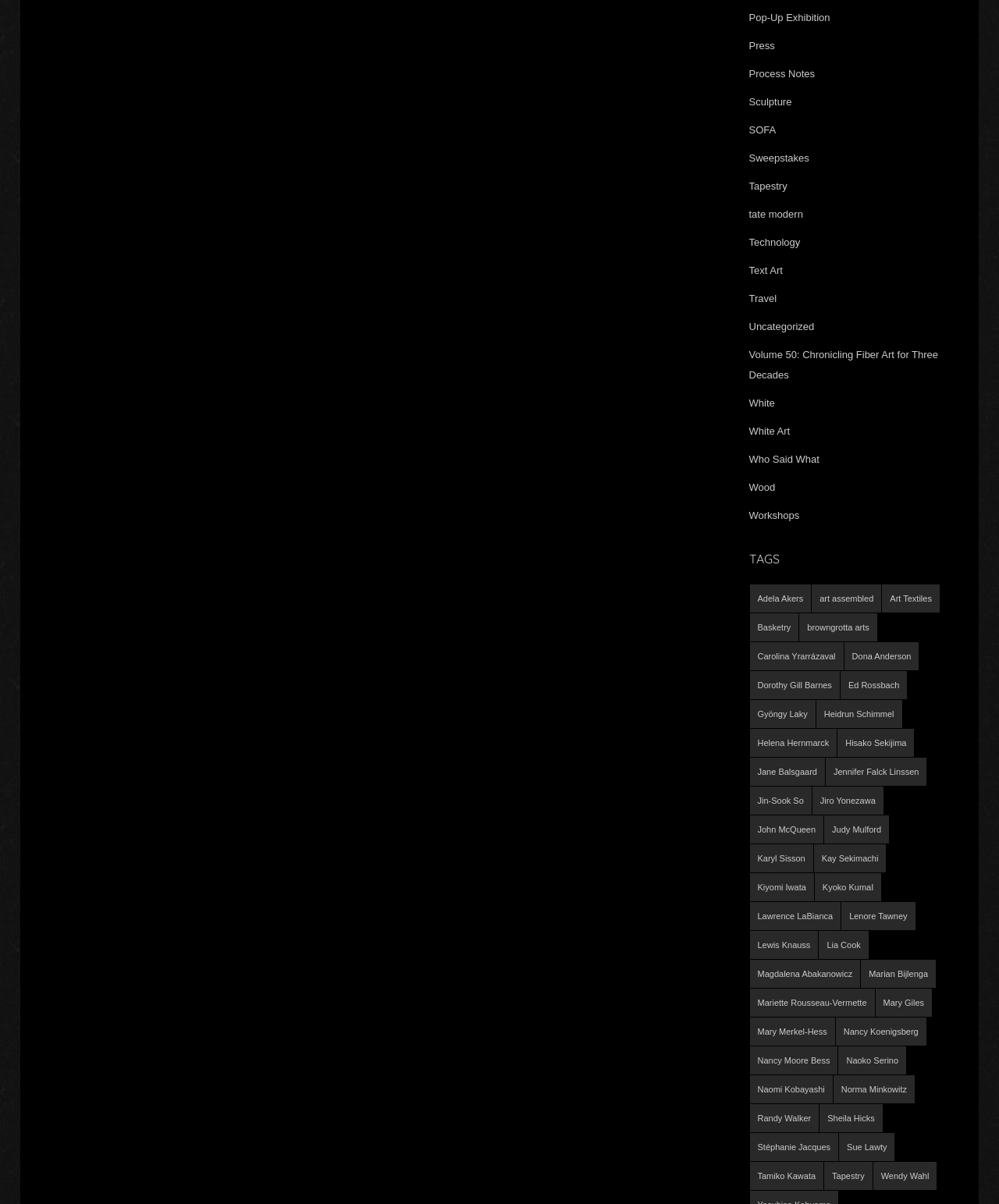Find the bounding box of the UI element described as follows: "name="s" placeholder="Search this website"".

None